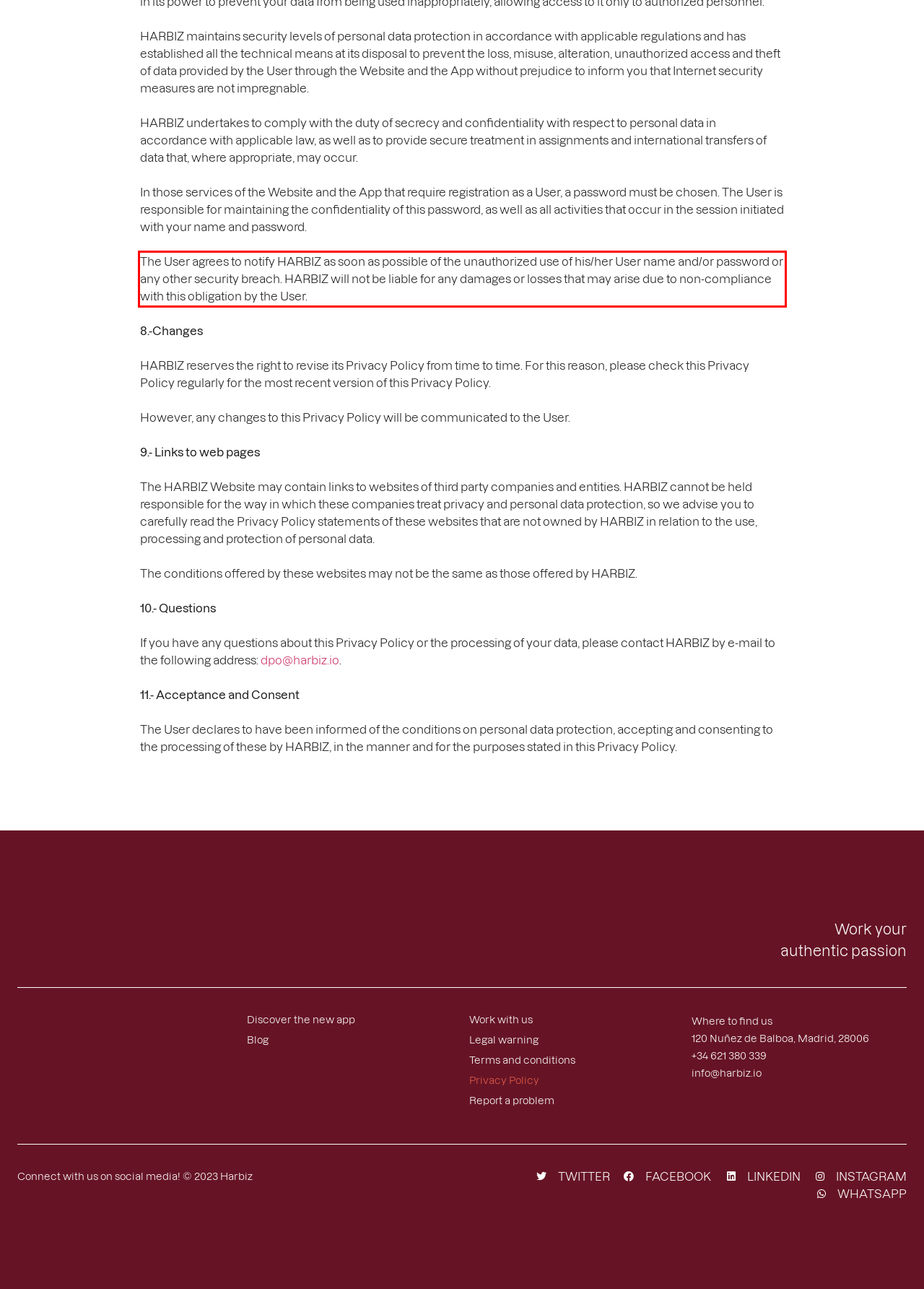You are given a screenshot showing a webpage with a red bounding box. Perform OCR to capture the text within the red bounding box.

The User agrees to notify HARBIZ as soon as possible of the unauthorized use of his/her User name and/or password or any other security breach. HARBIZ will not be liable for any damages or losses that may arise due to non-compliance with this obligation by the User.